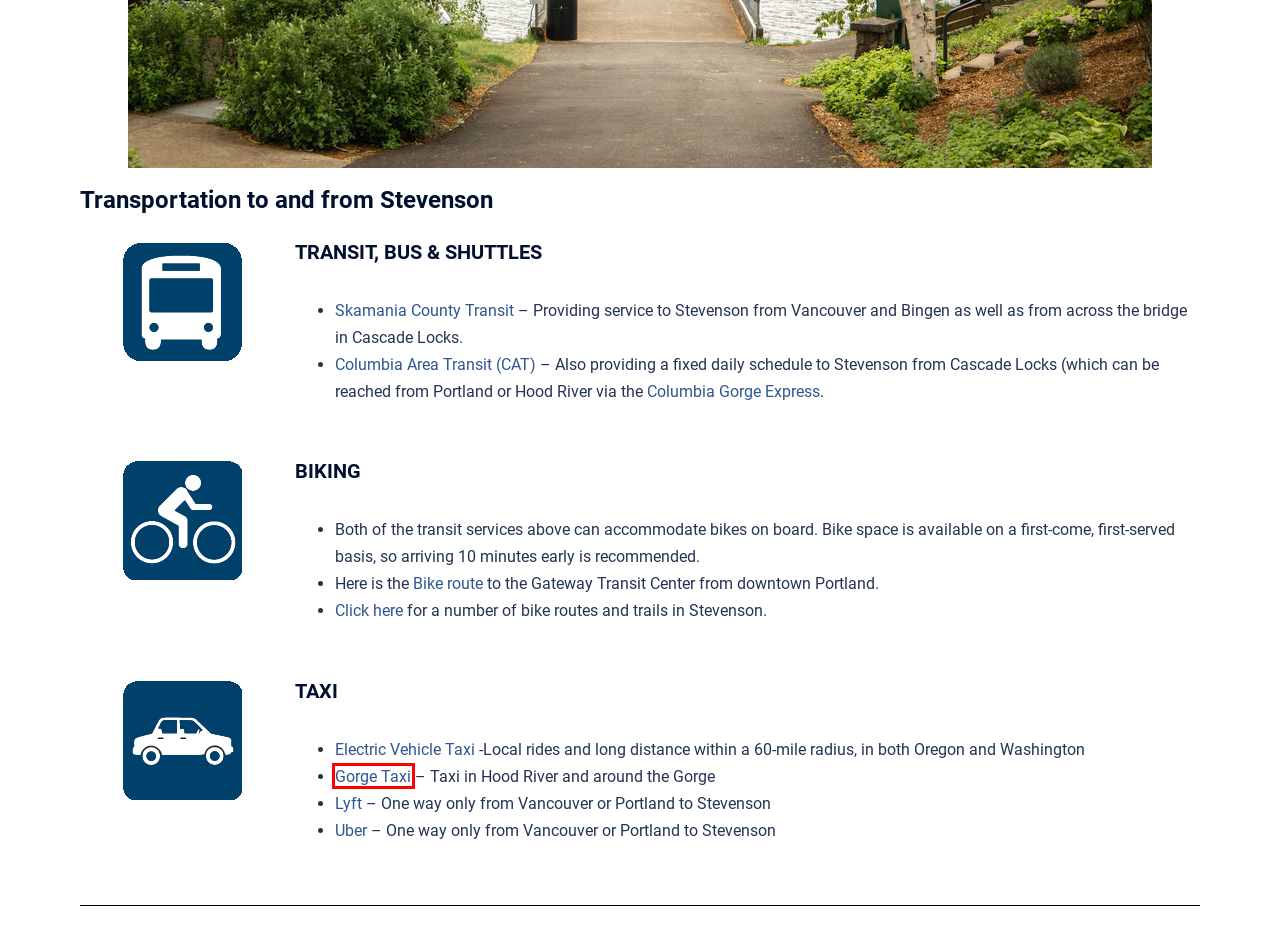You are given a screenshot of a webpage within which there is a red rectangle bounding box. Please choose the best webpage description that matches the new webpage after clicking the selected element in the bounding box. Here are the options:
A. Gorge ​Taxi ​Service - Your best ride experience is always with Gorge Taxi Services! - Gorge Taxi
B. Experiences – Columbia Gorge Car Free
C. Transportation – Columbia Gorge Car Free
D. Lyft: A ride whenever you need one
E. Columbia Gorge Car Free – Explore the Gorge
F. Trip Planning – Columbia Gorge Car Free
G. Hood River Pedicab, EV Taxi & Delivery
H. Biking in Vancouver, WA | Mountain Biking & Biking Trails

A